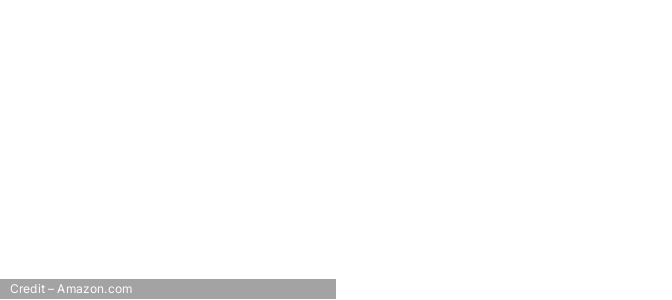Provide a thorough and detailed caption for the image.

This image features a minimalist design focused on showcasing relevant fitness shoe innovations, specifically related to the Brooks Unisex Hyperion Elite 3 Running Shoe. The image includes a credit line indicating the source as Amazon.com, which highlights the credibility of the information presented. The accompanying text emphasizes the importance of customer reviews in evaluating product performance and satisfaction. It discusses both positive and negative feedback from users regarding comfort, performance, and fit. The message advocates for individual testing of the shoe to ensure personal comfort and suitability, reflecting the nuanced nature of selecting athletic footwear based on personal preferences and foot types.